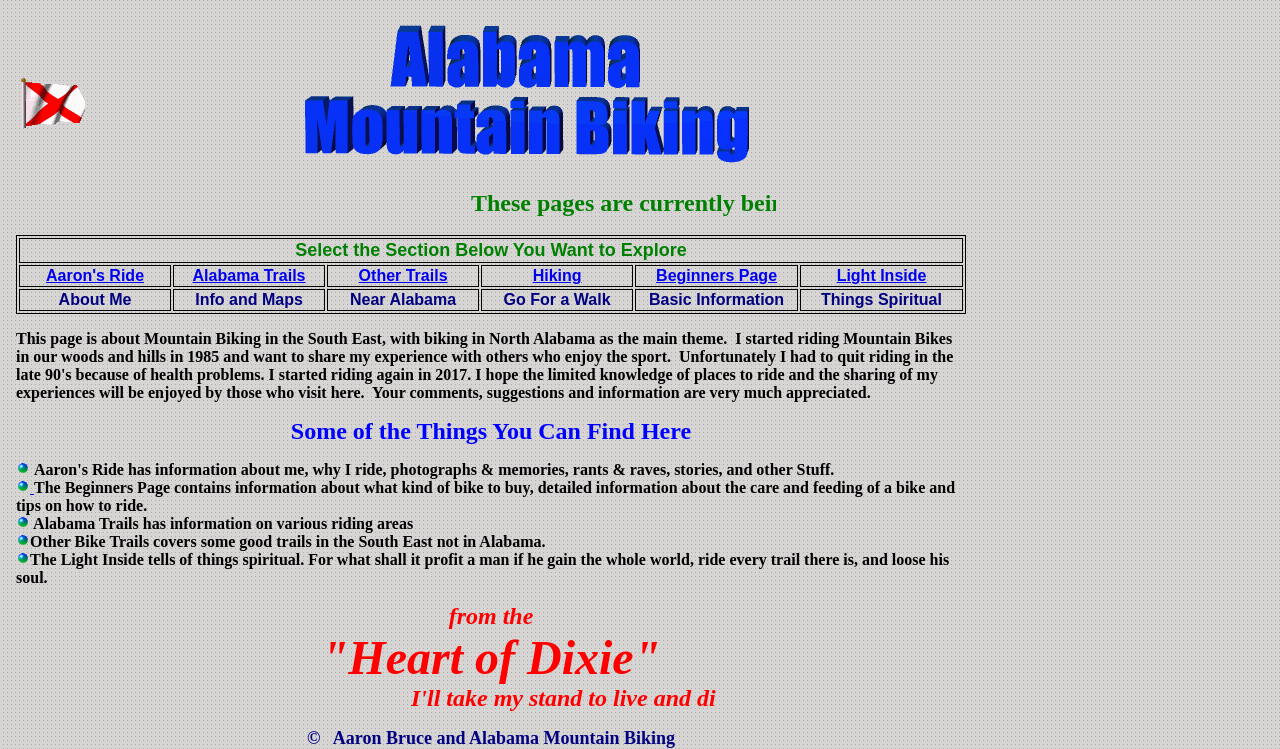Carefully observe the image and respond to the question with a detailed answer:
What is the theme of the section 'The Light Inside'?

The static text on the webpage describes 'The Light Inside' as telling of 'things spiritual', and quotes a biblical passage. This suggests that the theme of this section is spiritual or religious.